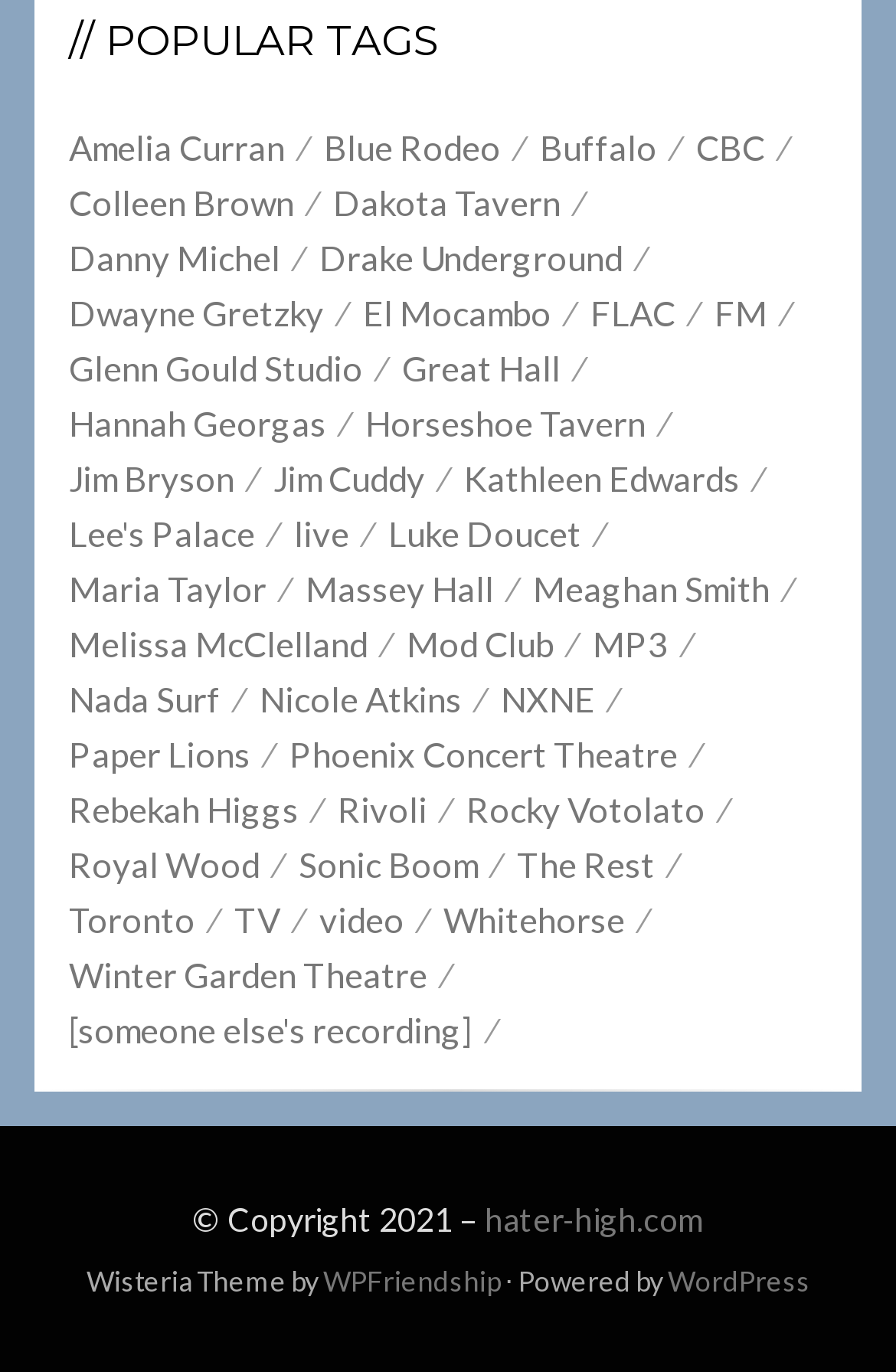Locate the bounding box coordinates of the clickable region to complete the following instruction: "Go to the hater-high.com website."

[0.541, 0.875, 0.785, 0.903]